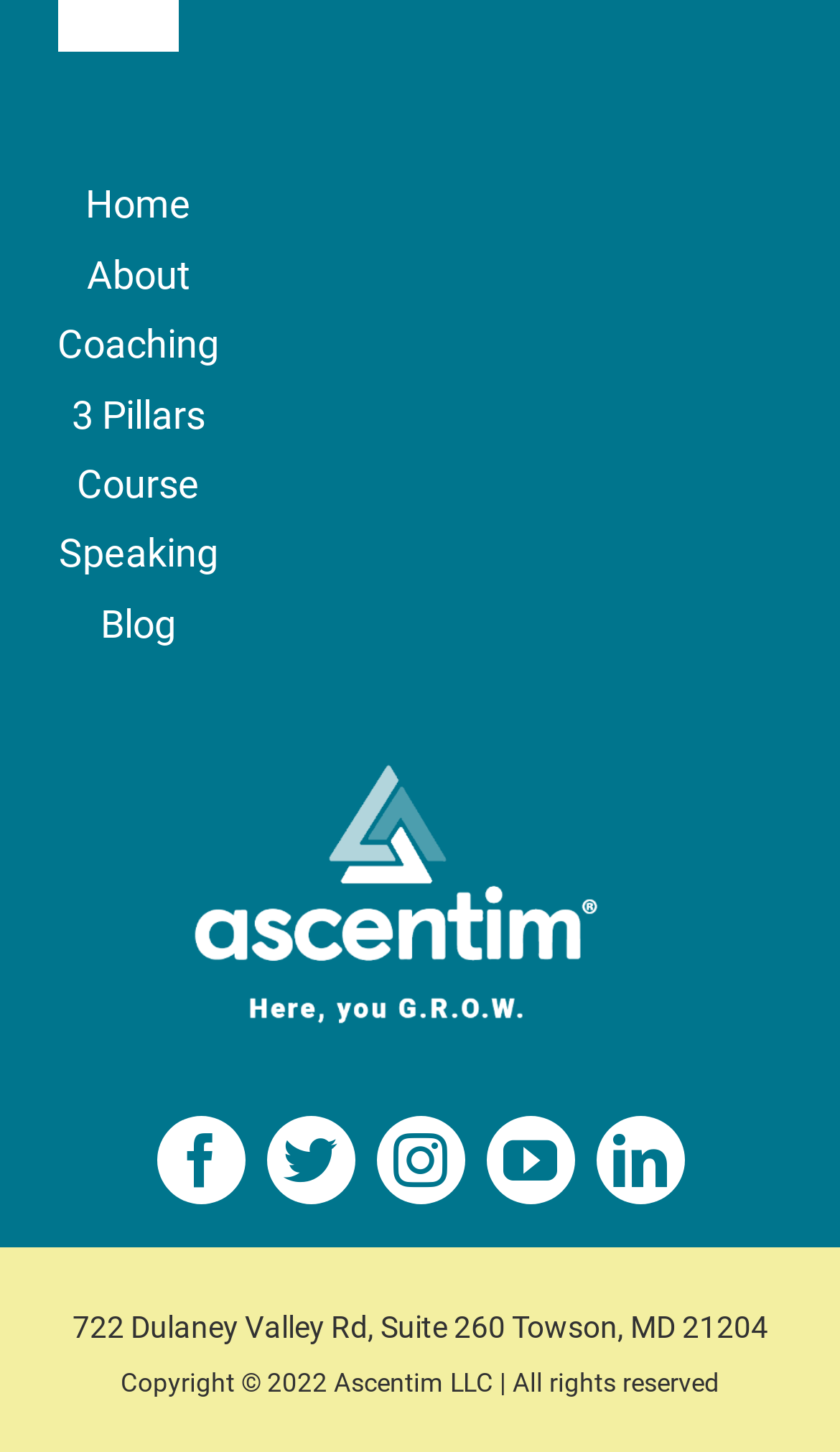Can you show the bounding box coordinates of the region to click on to complete the task described in the instruction: "Open the Contact page"?

[0.0, 0.232, 1.0, 0.328]